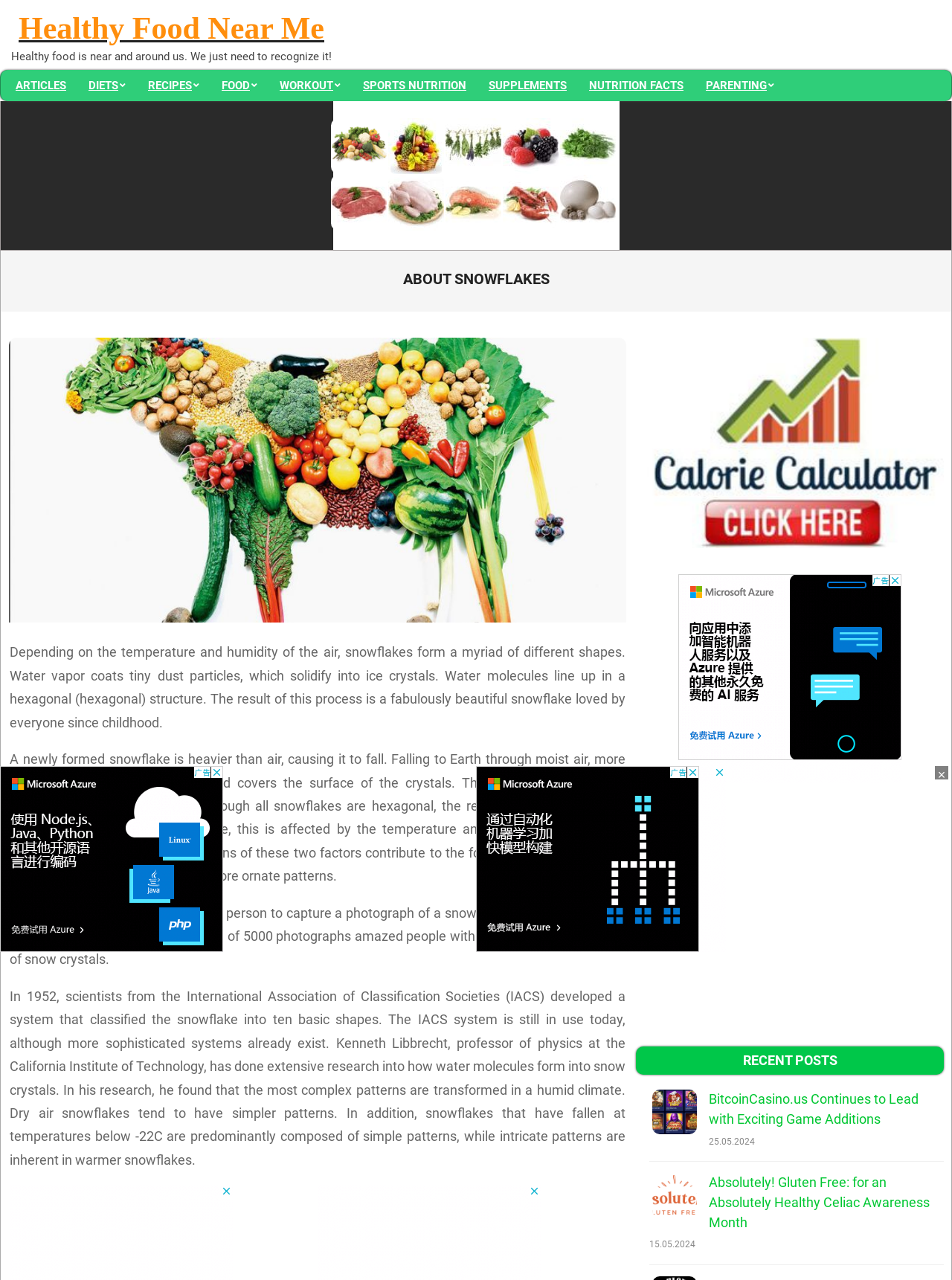Describe all the key features of the webpage in detail.

The webpage is about snowflakes and healthy food, with a focus on providing information and resources related to nutrition and wellness. At the top of the page, there is a primary navigation menu with links to various sections, including articles, diets, recipes, food, workout, sports nutrition, supplements, nutrition facts, and parenting.

Below the navigation menu, there is a section with a heading "ABOUT SNOWFLAKES" that features an image of a snowflake and a brief description of how snowflakes form. The text explains that snowflakes have a hexagonal structure and that their patterns vary depending on the temperature and humidity of the air.

To the right of the snowflake image, there is a link to a calorie calculator, accompanied by a small image. Below this, there is a section with a heading "RECENT POSTS" that lists several articles, each with a title, a brief summary, and a timestamp. The articles appear to be related to health and wellness, with topics such as gluten-free products and online casinos.

Throughout the page, there are several advertisements and iframes, which are placed in various locations, including the top, middle, and bottom of the page. These ads are likely related to health and wellness products or services.

Overall, the webpage appears to be a resource for individuals interested in learning more about healthy food and nutrition, with a unique focus on the science of snowflakes.